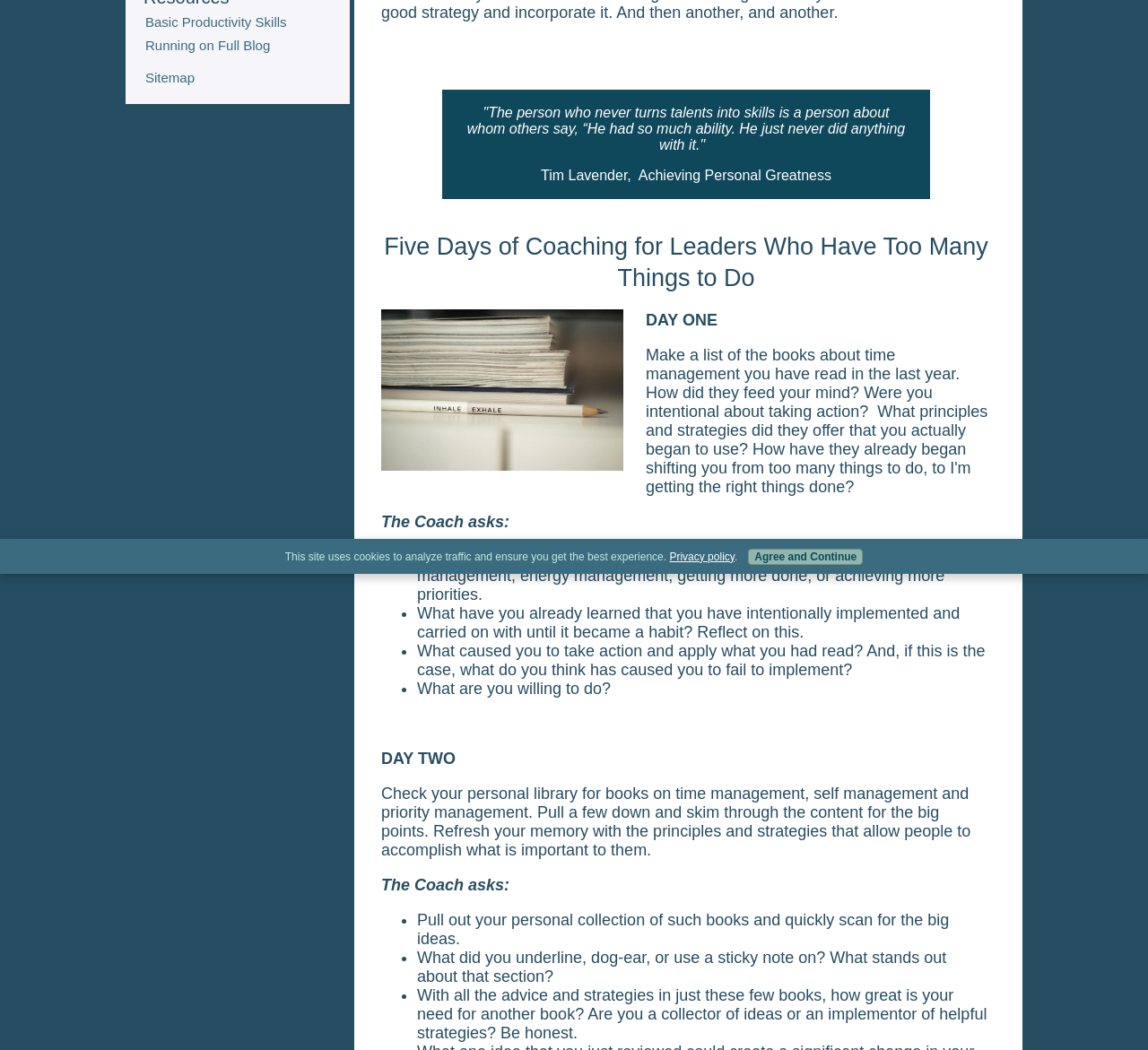Bounding box coordinates are given in the format (top-left x, top-left y, bottom-right x, bottom-right y). All values should be floating point numbers between 0 and 1. Provide the bounding box coordinate for the UI element described as: Running on Full Blog

[0.125, 0.034, 0.289, 0.052]